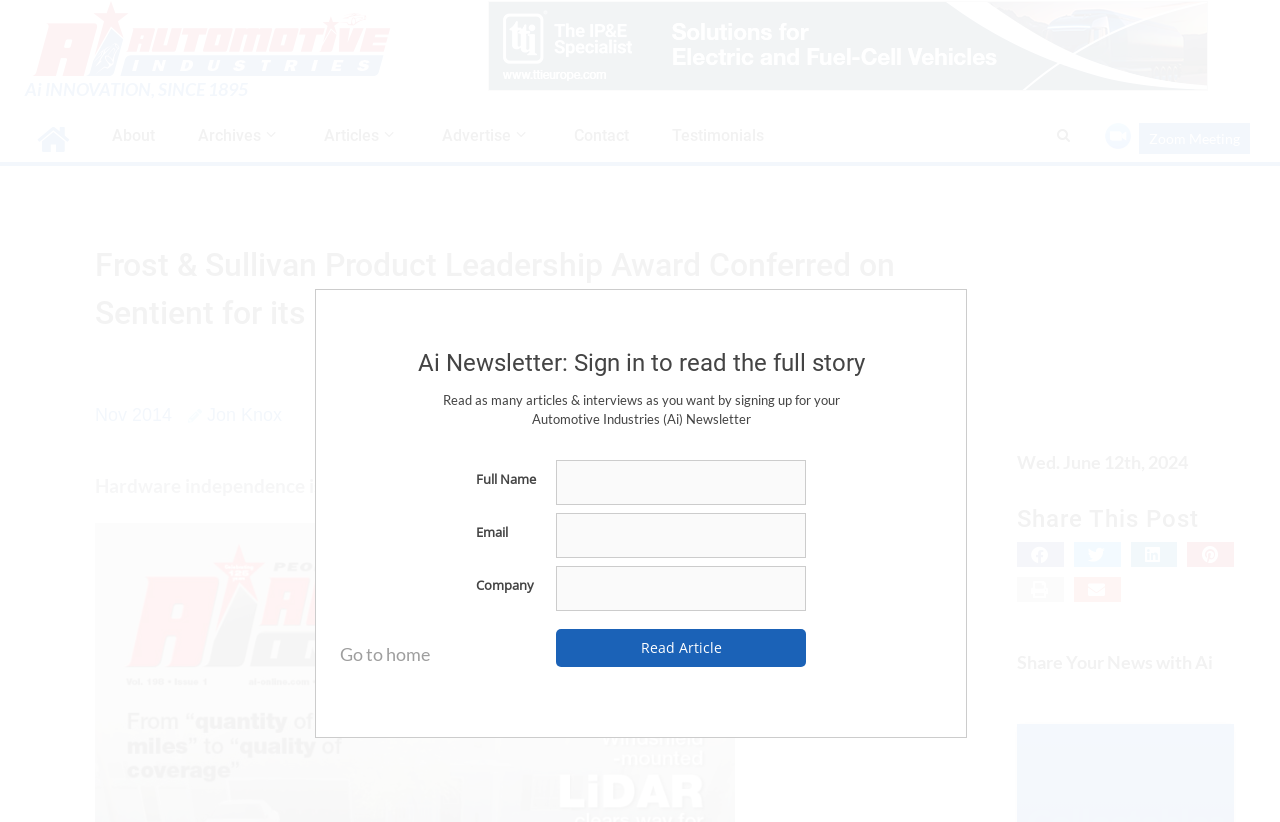Provide a one-word or short-phrase answer to the question:
What is the name of the award conferred on Sentient?

Frost & Sullivan Product Leadership Award